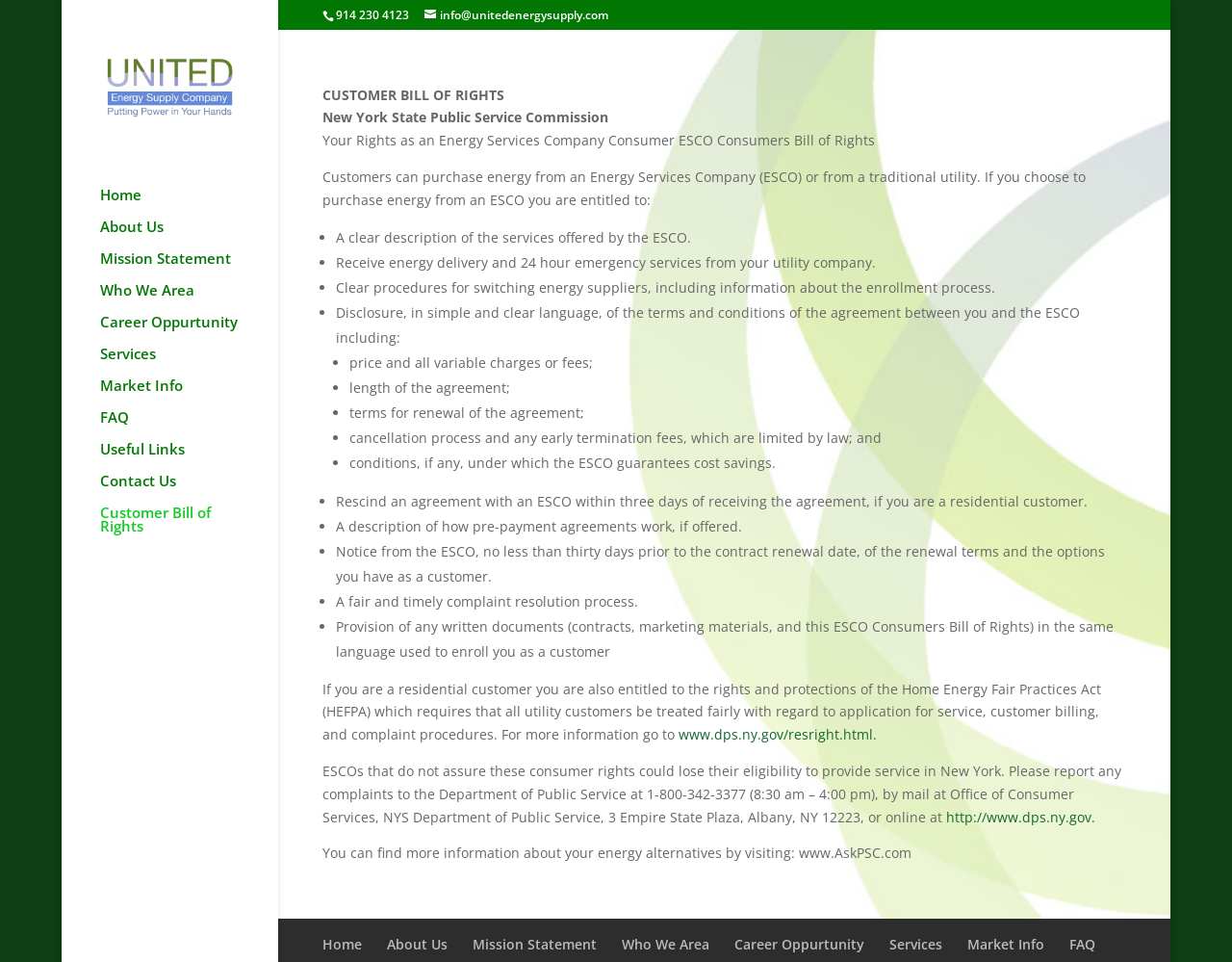Find the bounding box coordinates of the area to click in order to follow the instruction: "Search for something".

[0.081, 0.527, 0.195, 0.567]